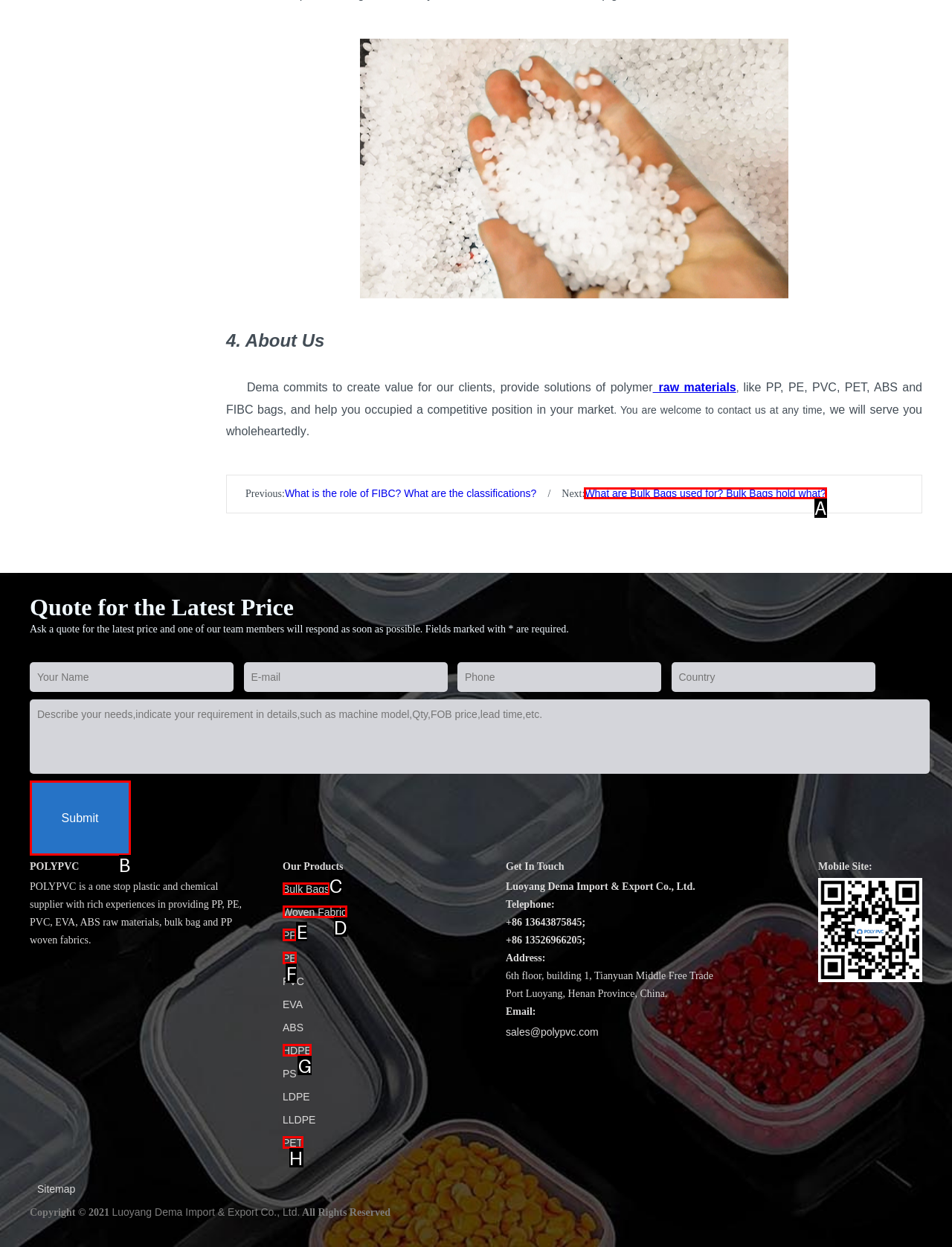Find the correct option to complete this instruction: Click the 'What are Bulk Bags used for? Bulk Bags hold what?' link. Reply with the corresponding letter.

A